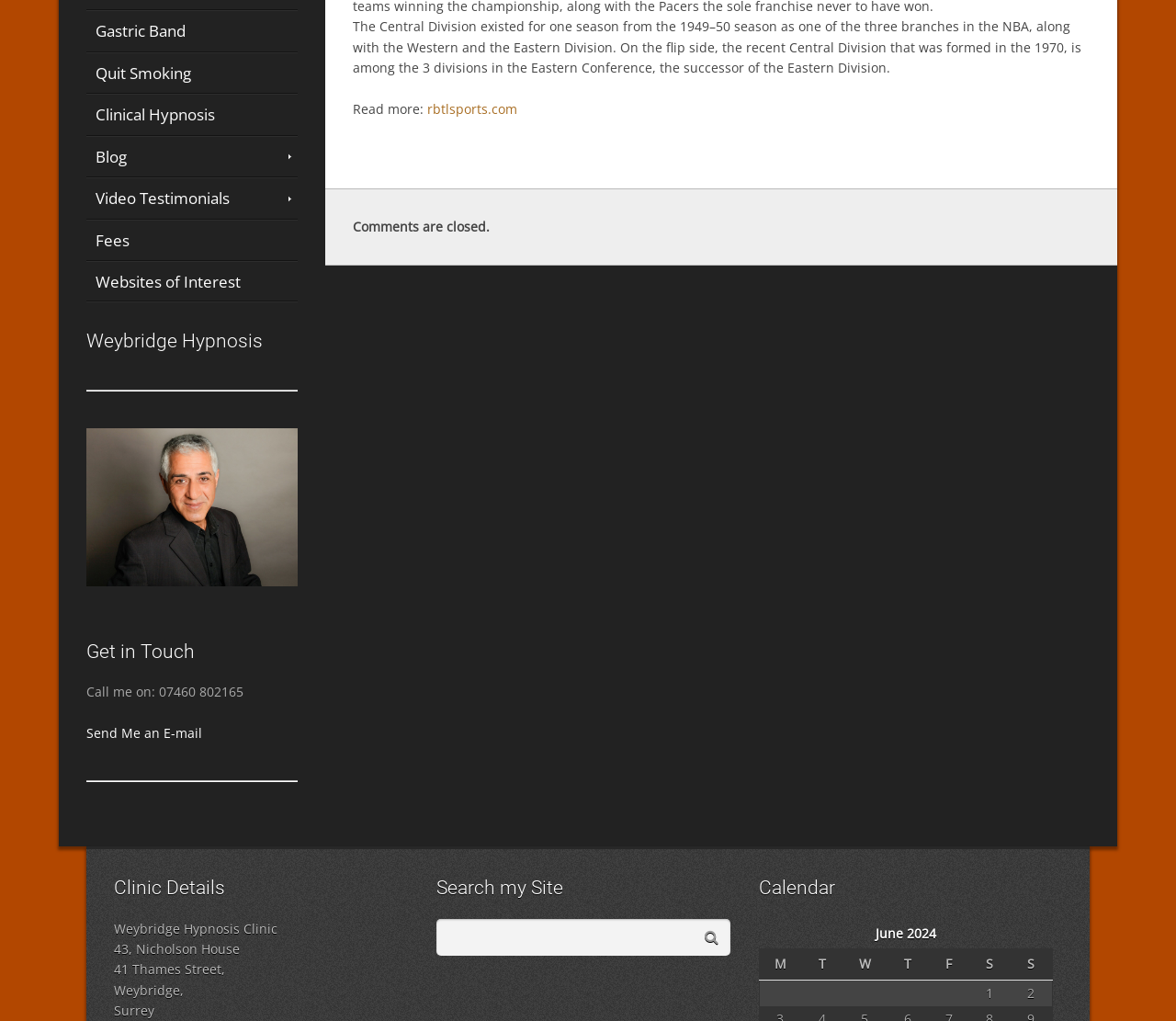Bounding box coordinates are specified in the format (top-left x, top-left y, bottom-right x, bottom-right y). All values are floating point numbers bounded between 0 and 1. Please provide the bounding box coordinate of the region this sentence describes: Send Me an E-mail

[0.073, 0.709, 0.172, 0.726]